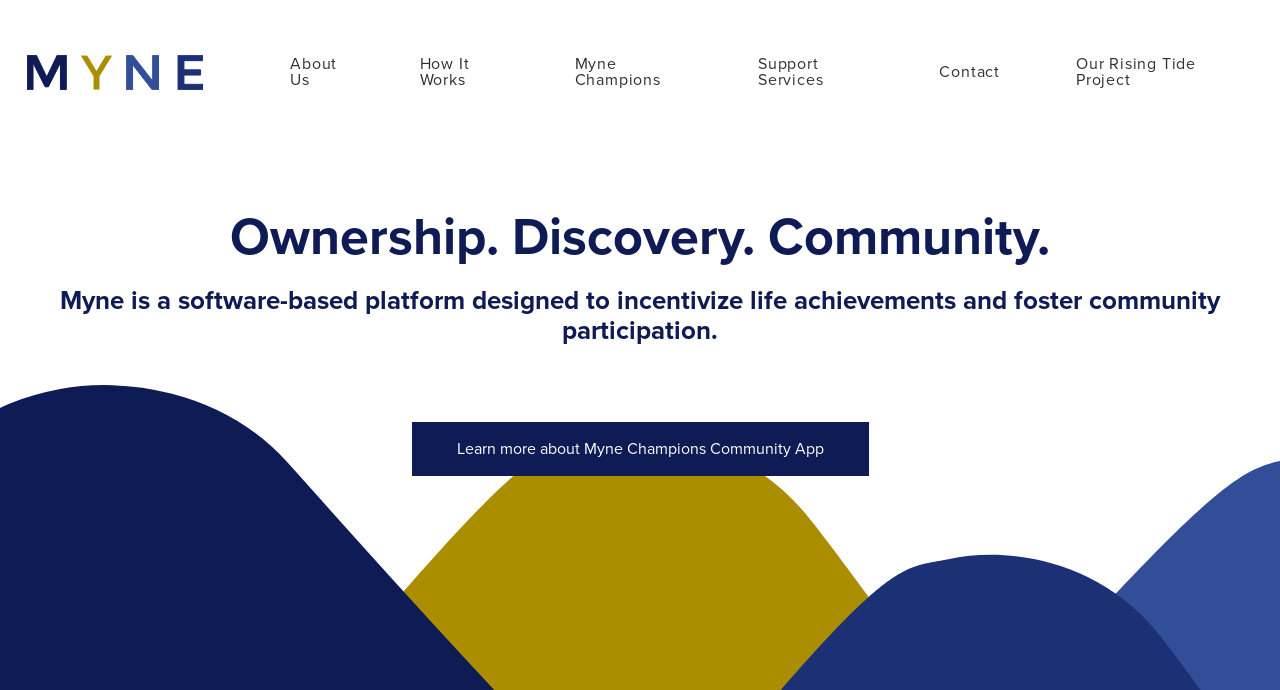Please identify the bounding box coordinates of the element I should click to complete this instruction: 'Learn more about Myne Champions Community App'. The coordinates should be given as four float numbers between 0 and 1, like this: [left, top, right, bottom].

[0.318, 0.605, 0.682, 0.696]